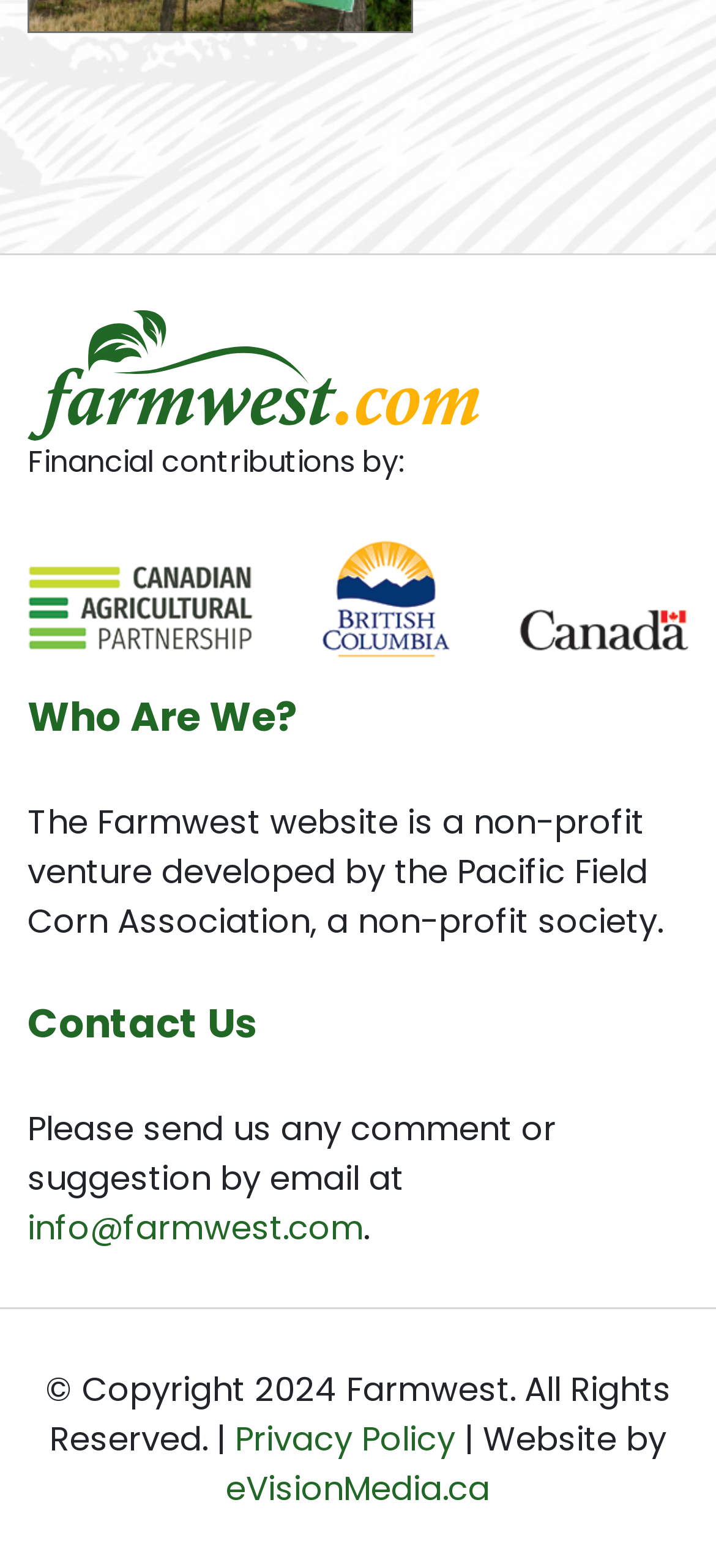Provide a brief response to the question below using a single word or phrase: 
What is the name of the non-profit society?

Pacific Field Corn Association